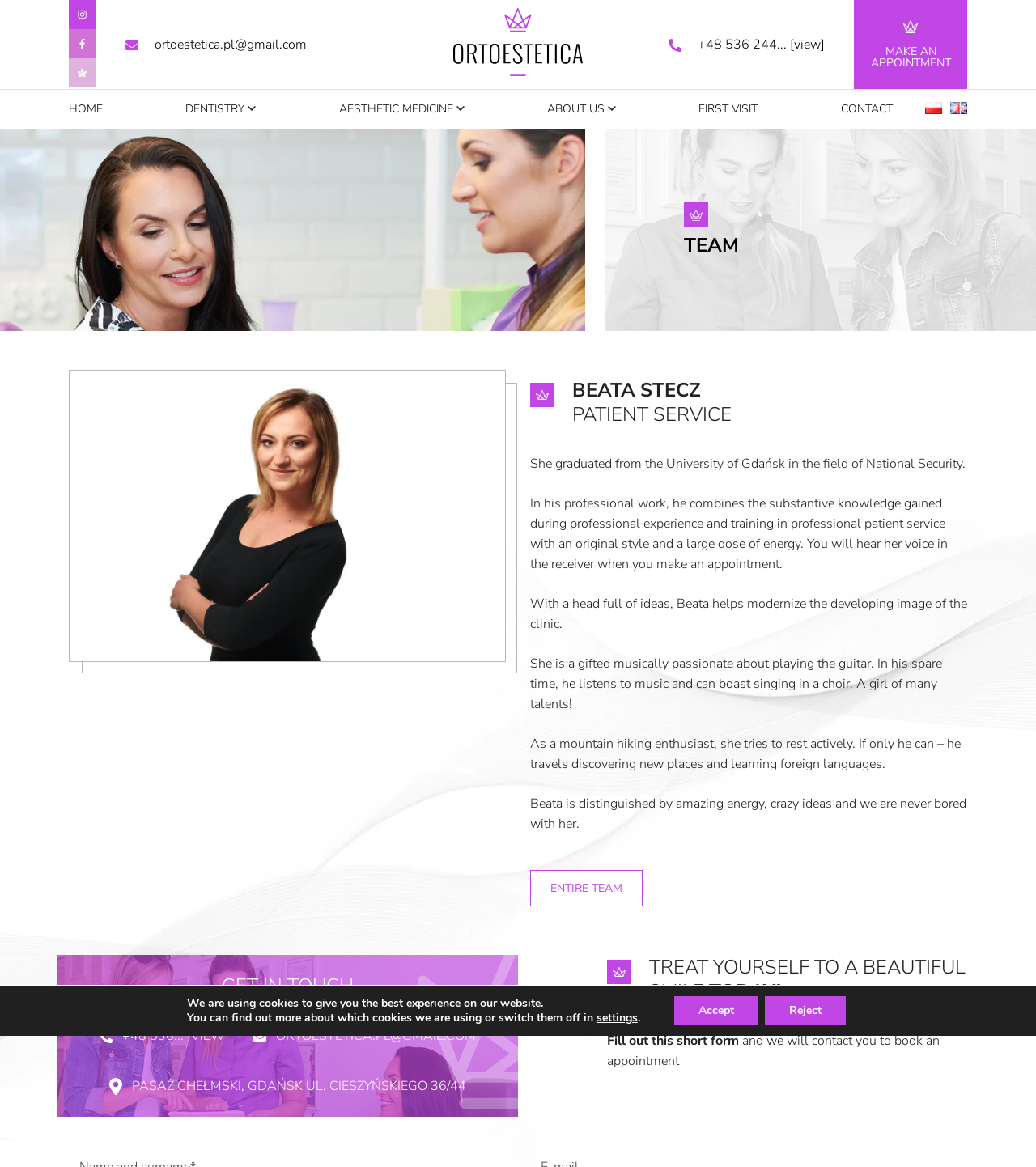Identify the bounding box coordinates of the clickable section necessary to follow the following instruction: "View the ENTIRE TEAM". The coordinates should be presented as four float numbers from 0 to 1, i.e., [left, top, right, bottom].

[0.512, 0.745, 0.62, 0.777]